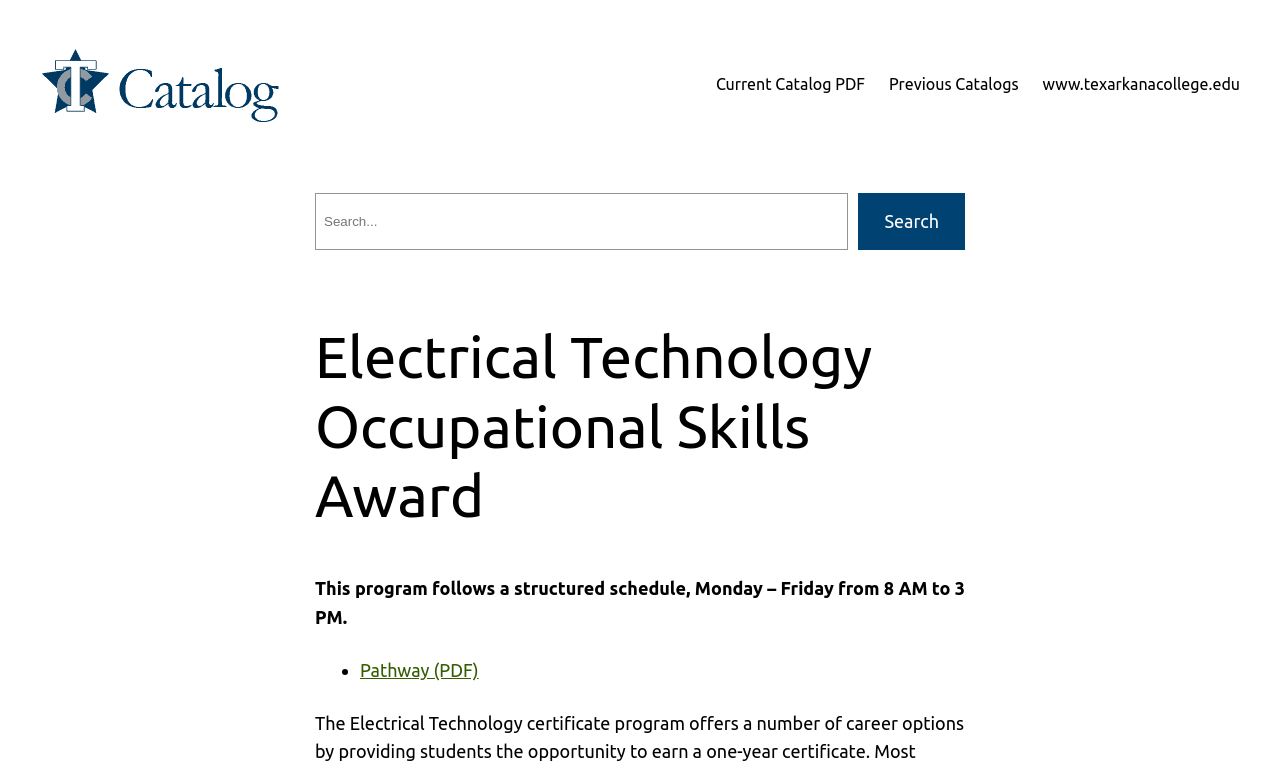Deliver a detailed narrative of the webpage's visual and textual elements.

The webpage is about the Electrical Technology Occupational Skills Award program. At the top-left corner, there is a figure with a link to the Texarkana College Student Handbook & Catalog, accompanied by an image. 

On the right side of the page, there is a navigation menu with three links: "Current Catalog PDF", "Previous Catalogs", and a link to the Texarkana College website. 

In the middle of the page, there is a search bar with a search button and a label that says "Search". Below the search bar, there is a heading that reads "Electrical Technology Occupational Skills Award". 

Under the heading, there is a paragraph of text that describes the program's schedule, stating that it follows a structured schedule from Monday to Friday, 8 AM to 3 PM. 

Below the paragraph, there is a list with a single item, marked with a bullet point, which is a link to a pathway in PDF format.